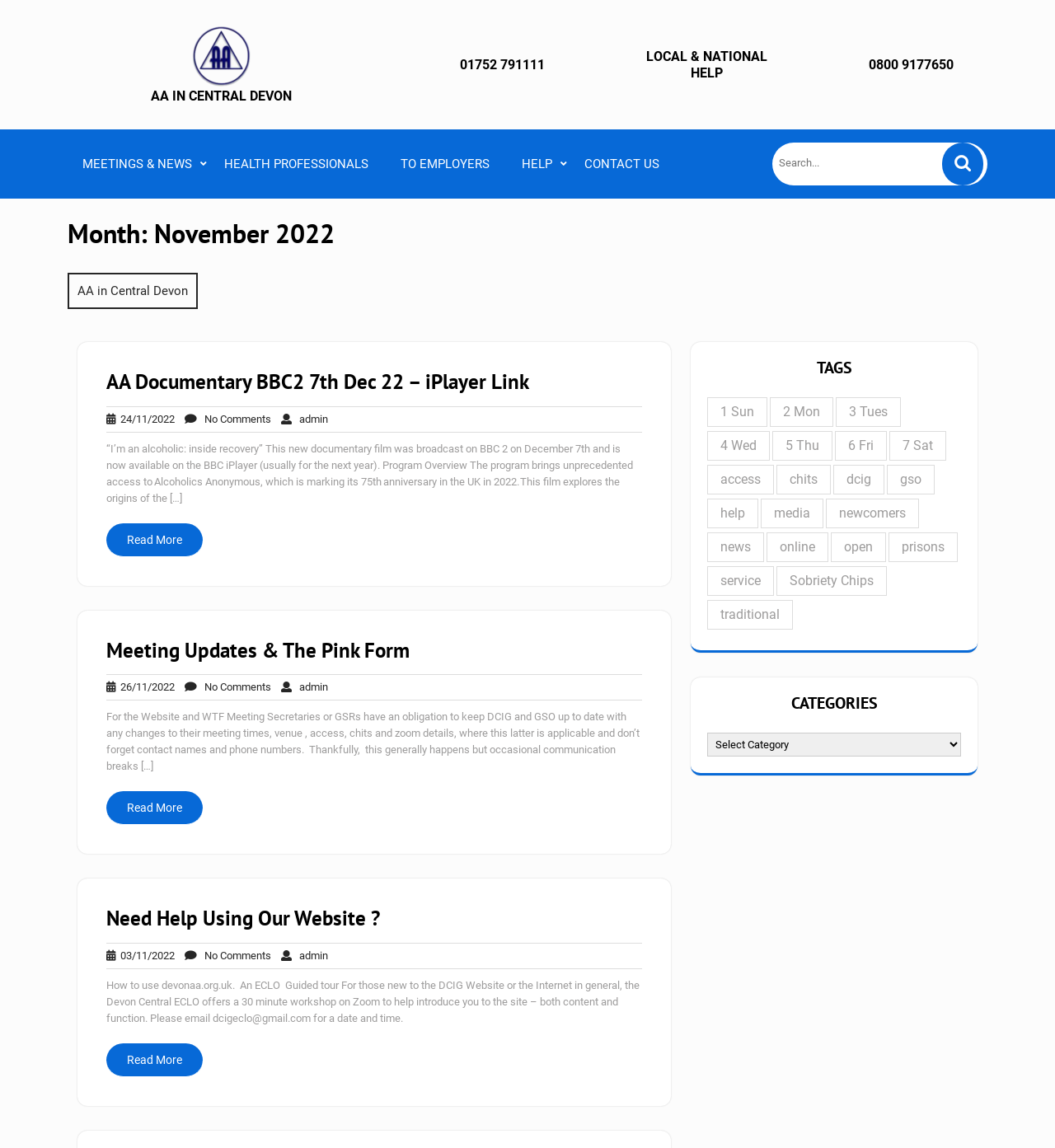Please identify the coordinates of the bounding box that should be clicked to fulfill this instruction: "Login to the system".

None